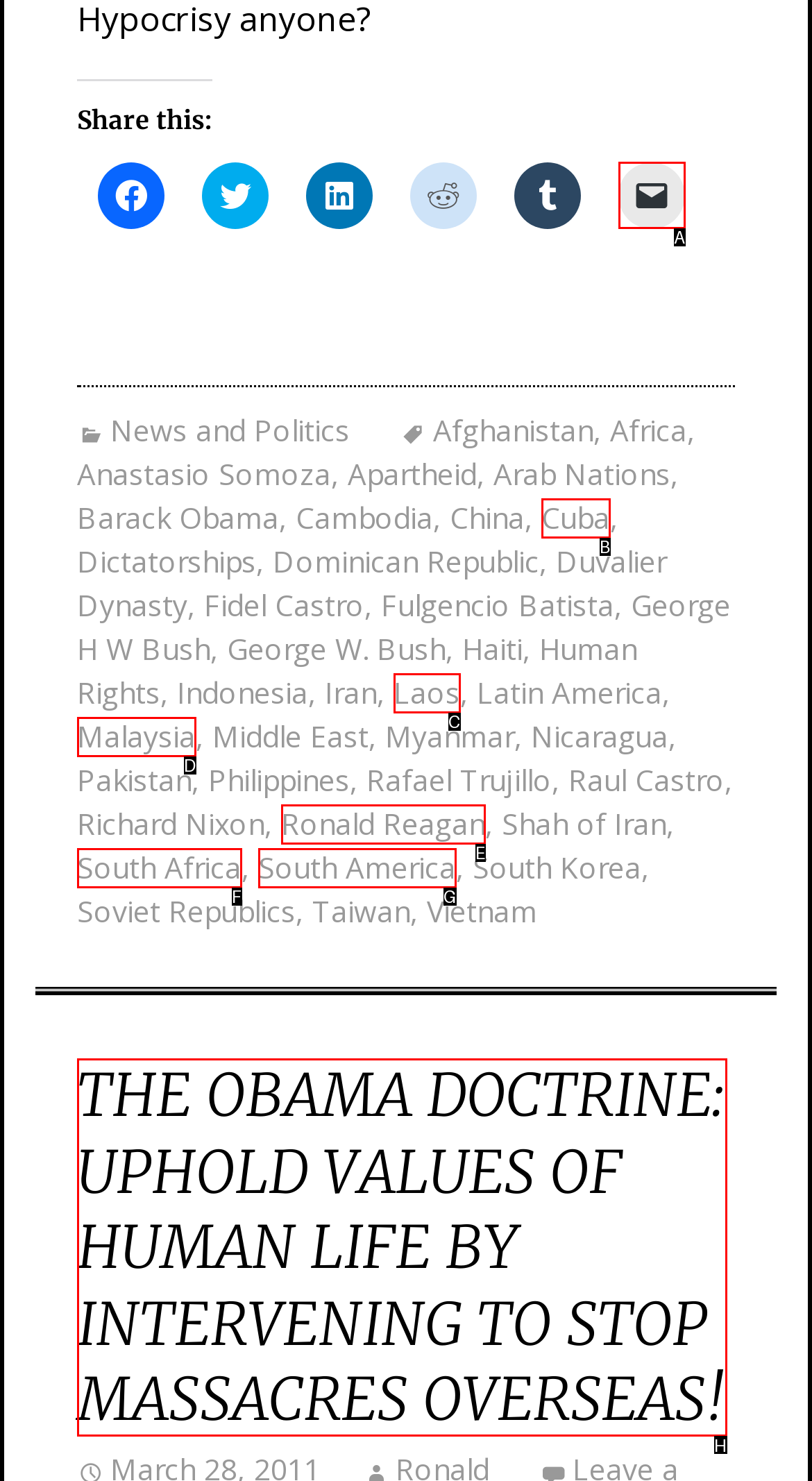From the given options, choose the one to complete the task: Read THE OBAMA DOCTRINE article
Indicate the letter of the correct option.

H